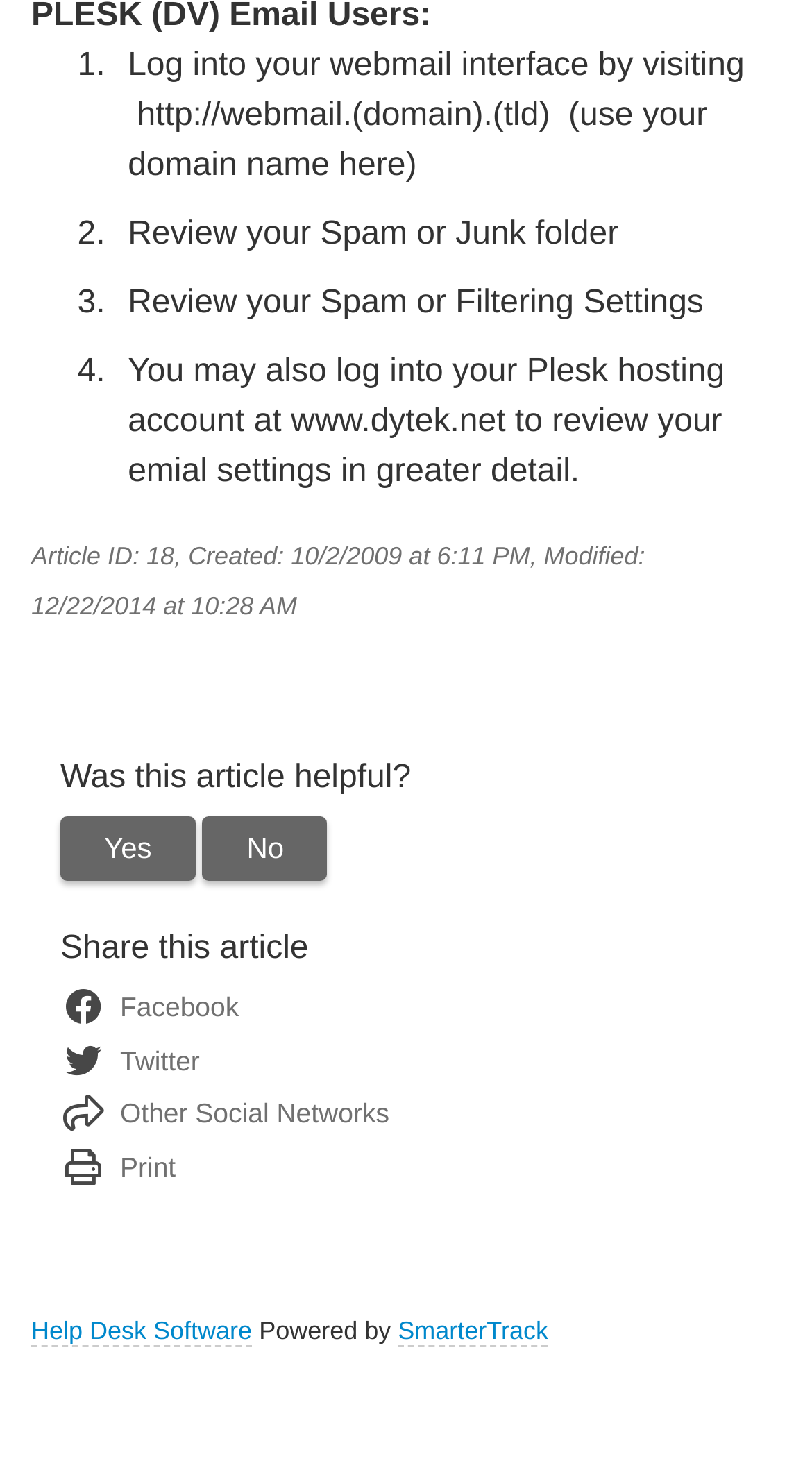Find the bounding box coordinates of the element to click in order to complete the given instruction: "Print this article."

[0.13, 0.775, 0.216, 0.796]